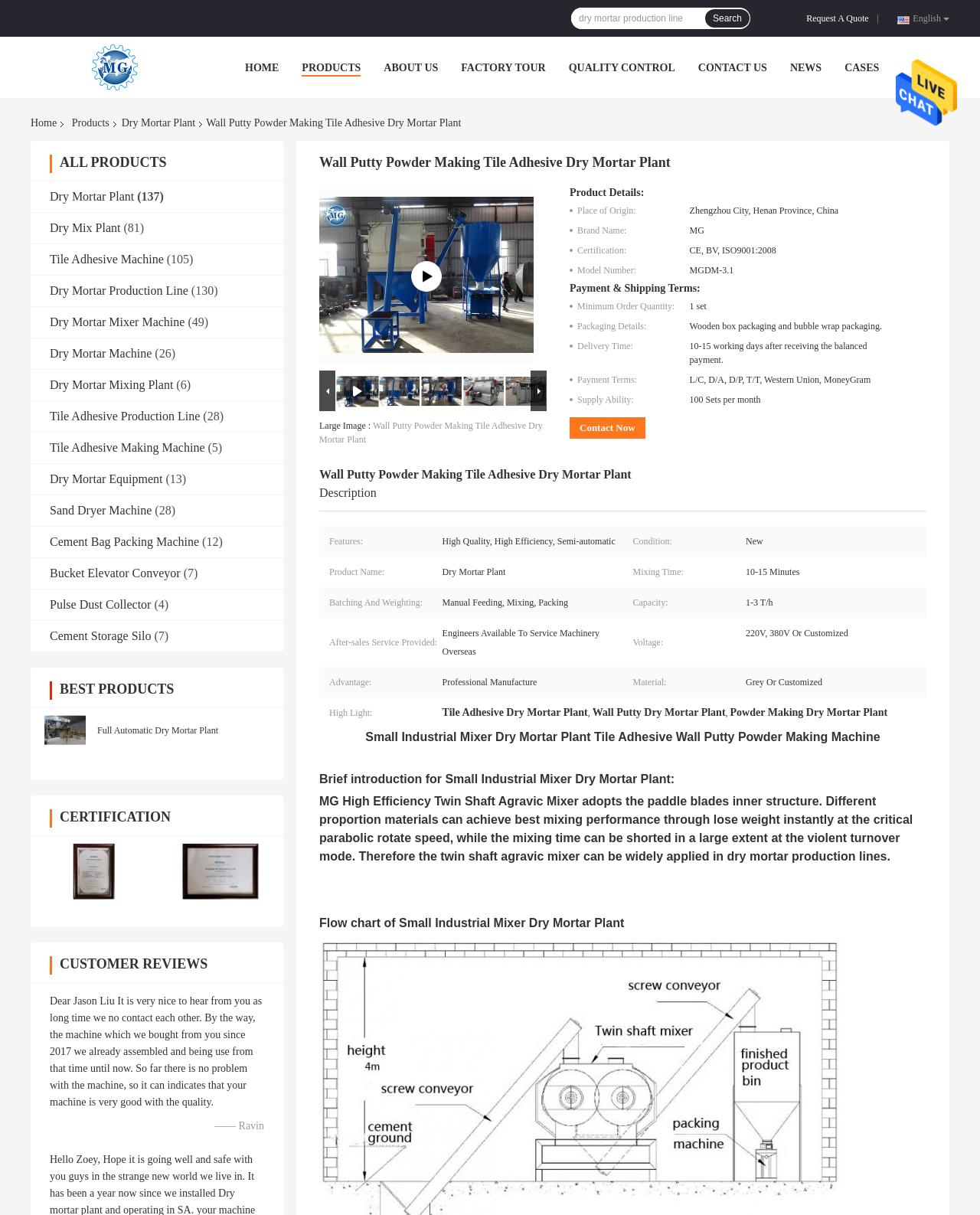Please specify the bounding box coordinates of the clickable section necessary to execute the following command: "Request a quote".

[0.823, 0.009, 0.893, 0.021]